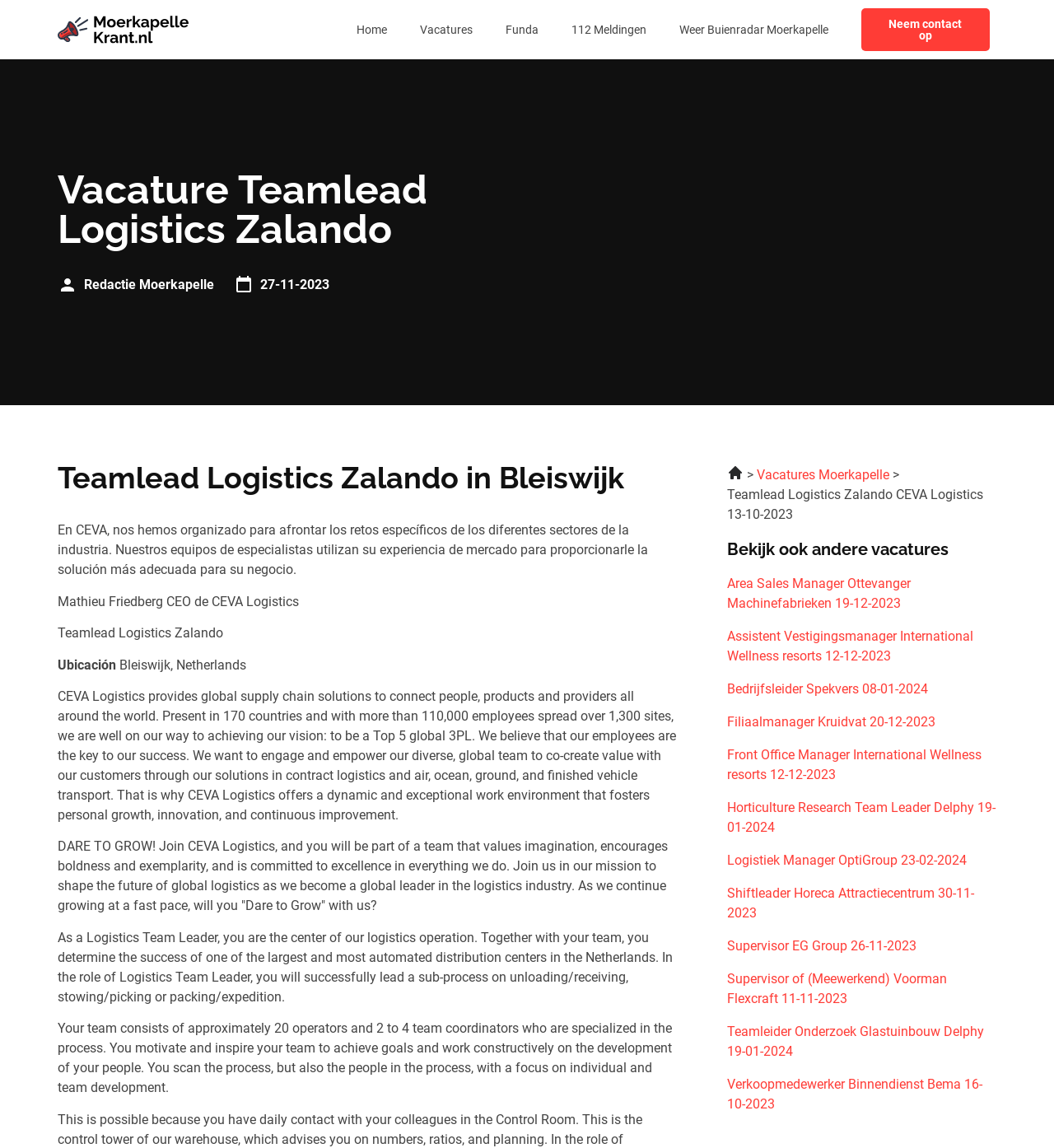What is the name of the company providing global supply chain solutions?
From the details in the image, answer the question comprehensively.

I found the name of the company by reading the job description, specifically the sentence 'CEVA Logistics provides global supply chain solutions to connect people, products and providers all around the world.' which indicates that CEVA Logistics is the company providing these solutions.